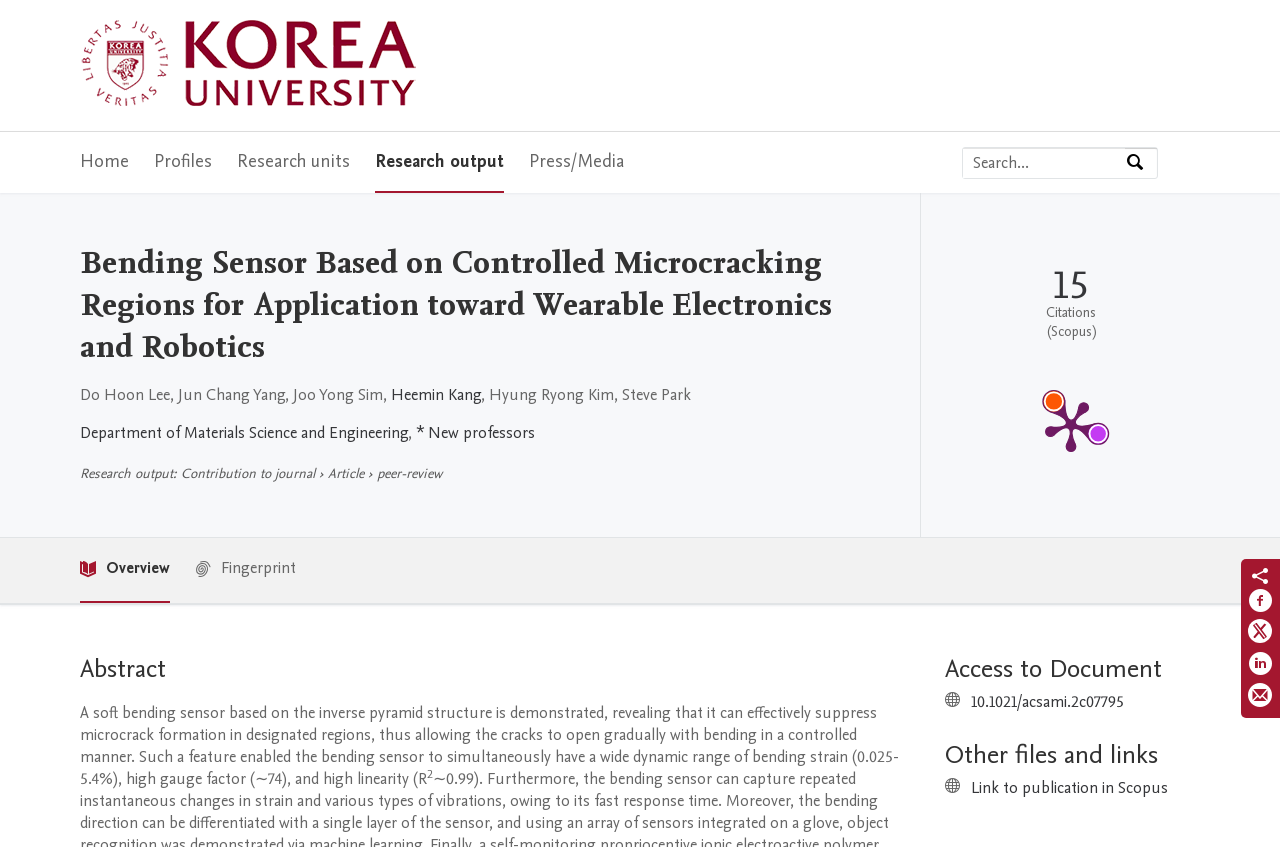Using the format (top-left x, top-left y, bottom-right x, bottom-right y), provide the bounding box coordinates for the described UI element. All values should be floating point numbers between 0 and 1: Research units

[0.185, 0.156, 0.273, 0.228]